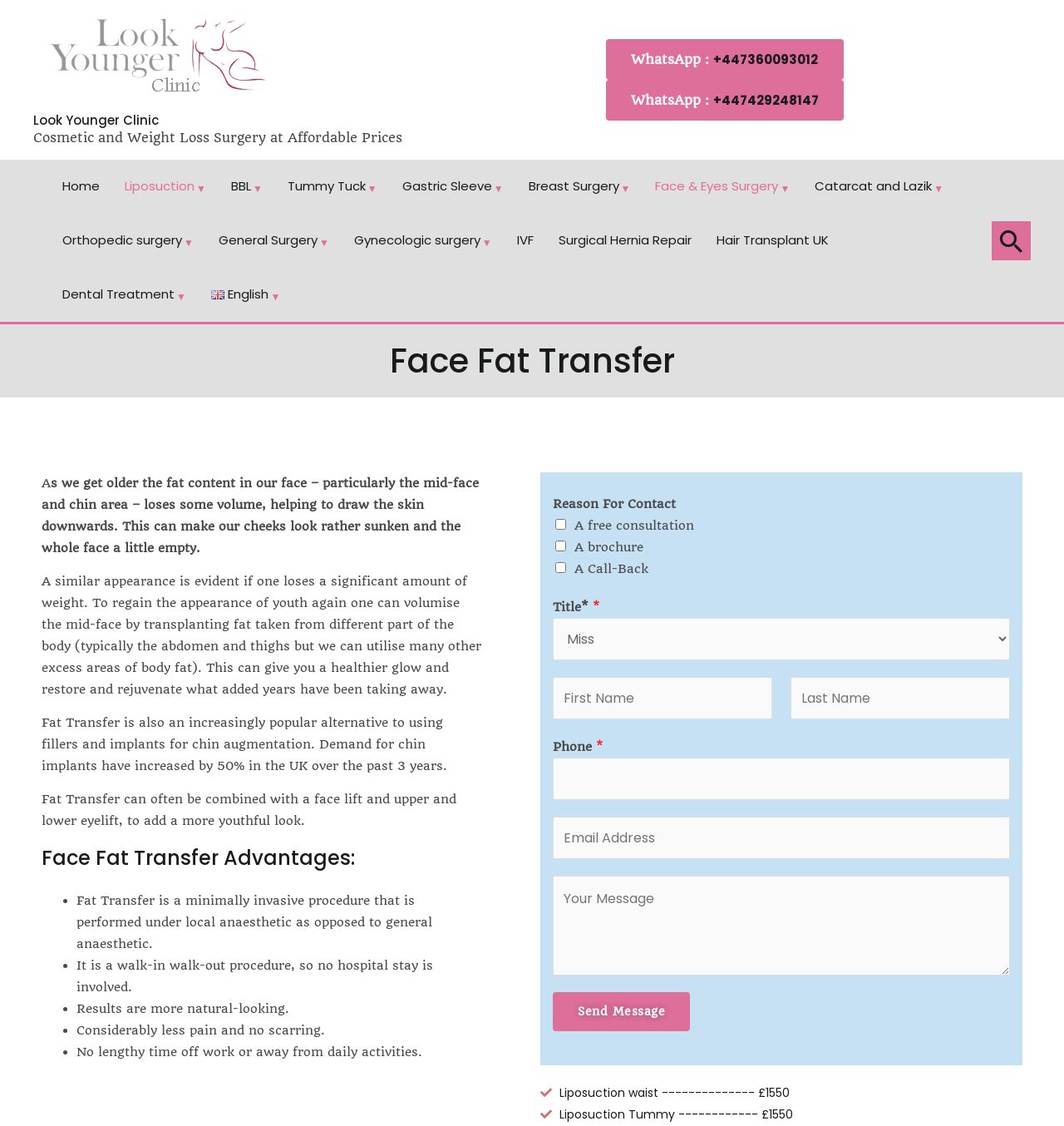Show the bounding box coordinates for the HTML element as described: "Hair Transplant UK".

[0.661, 0.189, 0.79, 0.237]